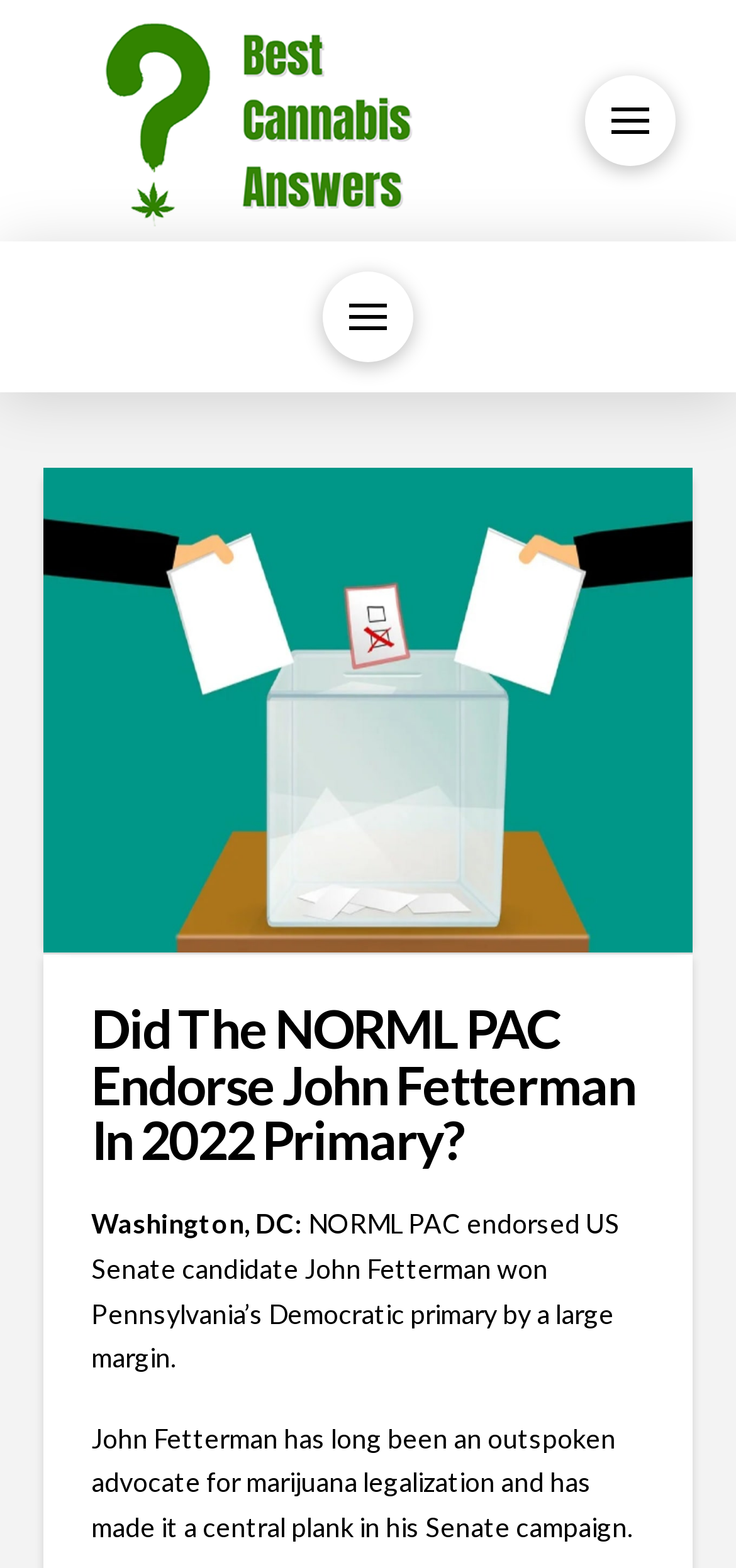Provide the bounding box coordinates for the UI element that is described as: "aria-label="Toggle Off Canvas Content"".

[0.438, 0.173, 0.562, 0.231]